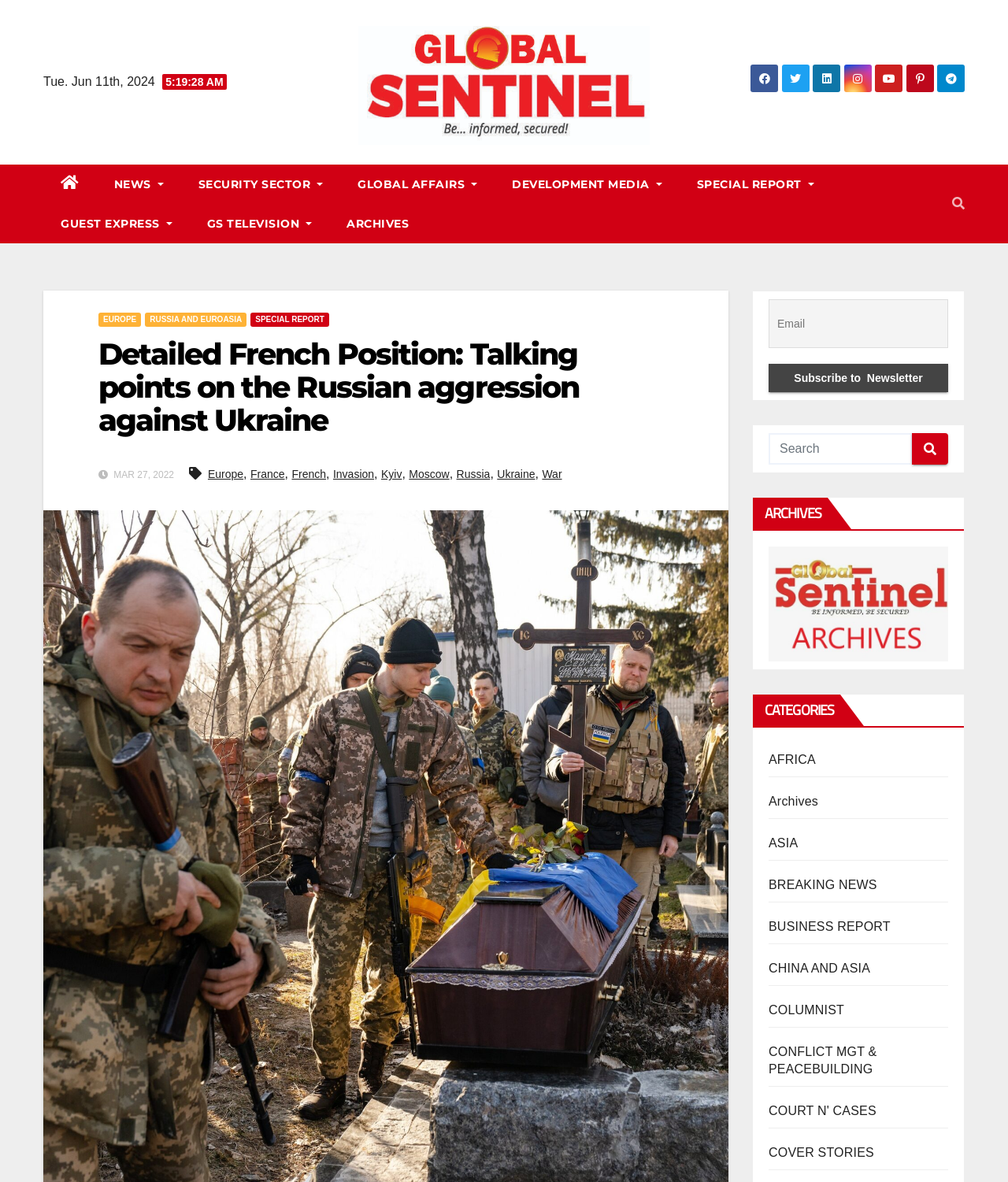Determine the bounding box coordinates of the clickable element necessary to fulfill the instruction: "Click on the Global Sentinel link". Provide the coordinates as four float numbers within the 0 to 1 range, i.e., [left, top, right, bottom].

[0.355, 0.022, 0.645, 0.123]